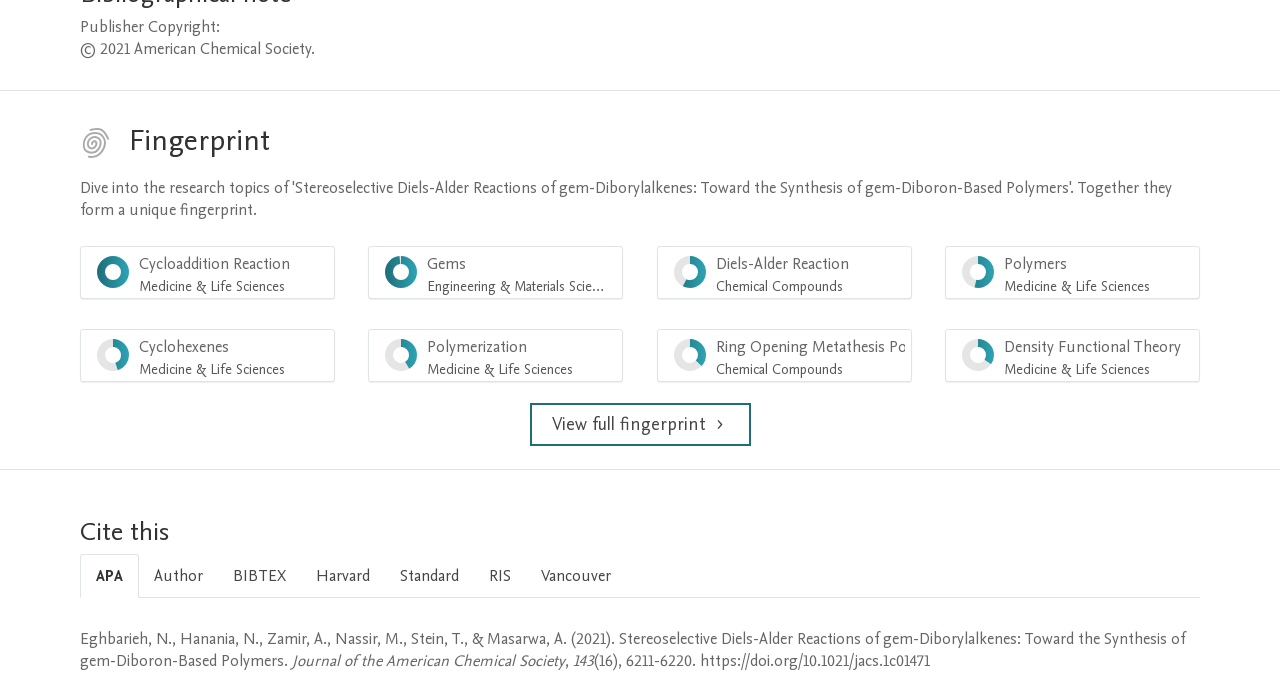Answer the following query with a single word or phrase:
What is the main topic of the fingerprint section?

Cycloaddition Reaction